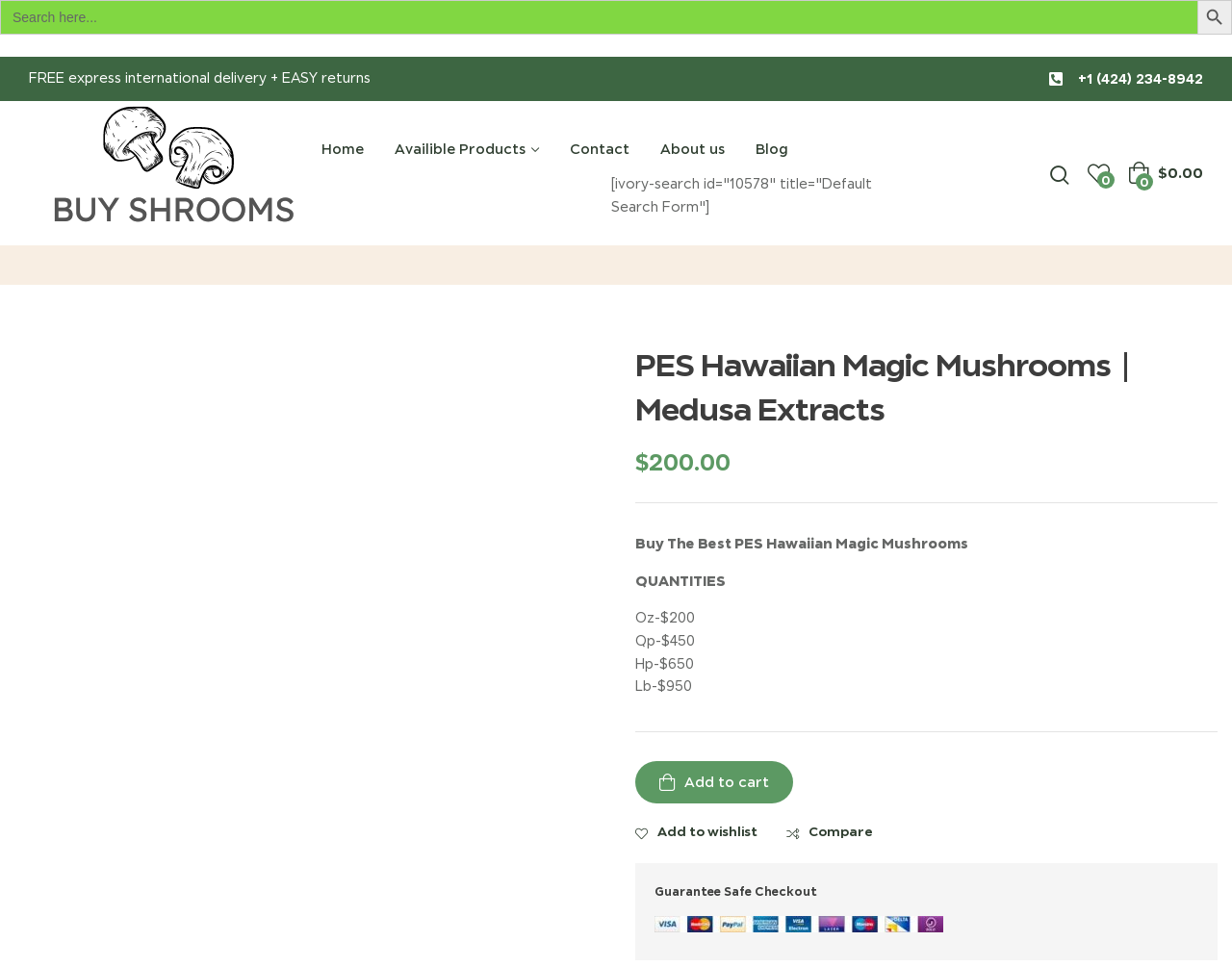Please indicate the bounding box coordinates of the element's region to be clicked to achieve the instruction: "Call the customer service". Provide the coordinates as four float numbers between 0 and 1, i.e., [left, top, right, bottom].

[0.849, 0.069, 0.977, 0.093]